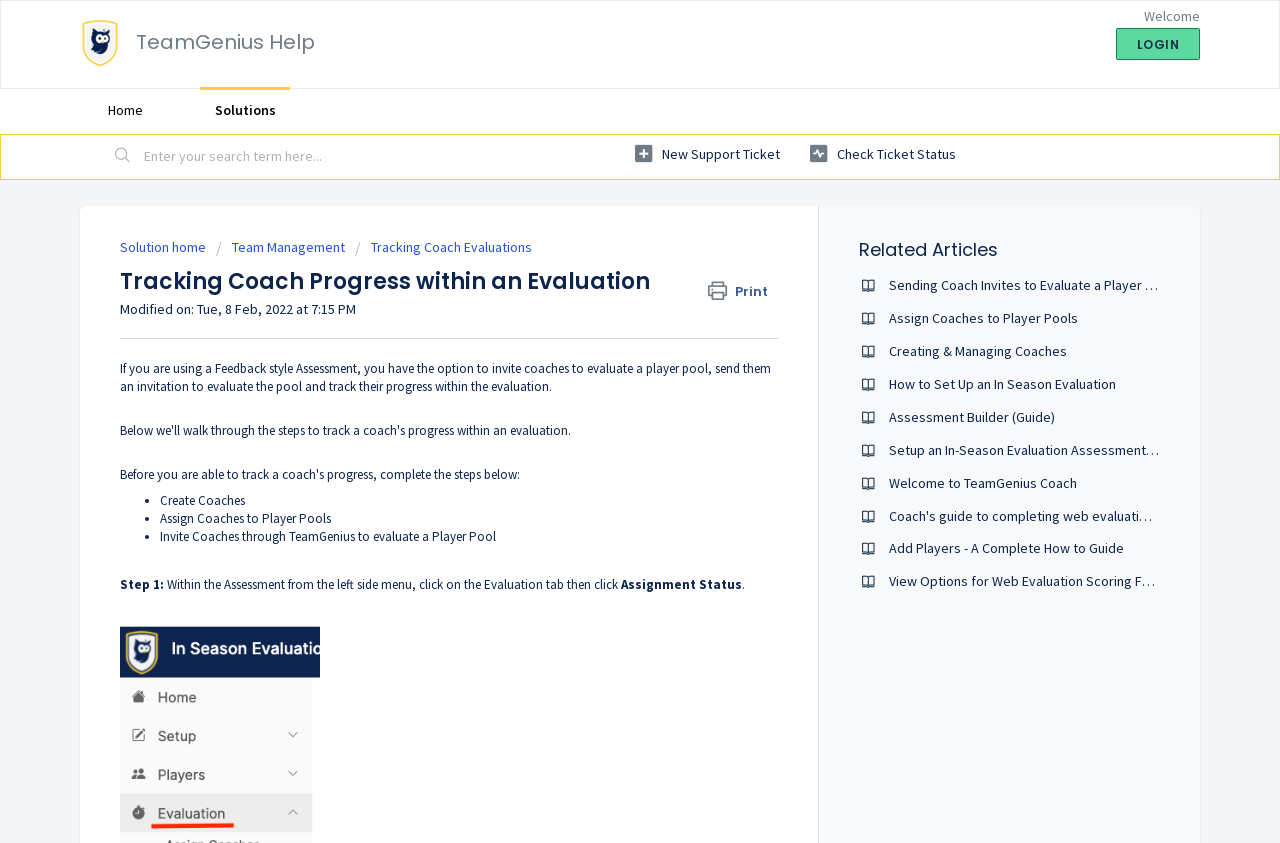What is the purpose of inviting coaches to evaluate a player pool?
Please answer the question with a detailed response using the information from the screenshot.

According to the webpage, inviting coaches to evaluate a player pool allows the user to track their progress within the evaluation. This is stated in the paragraph that begins with 'If you are using a Feedback style Assessment...'.